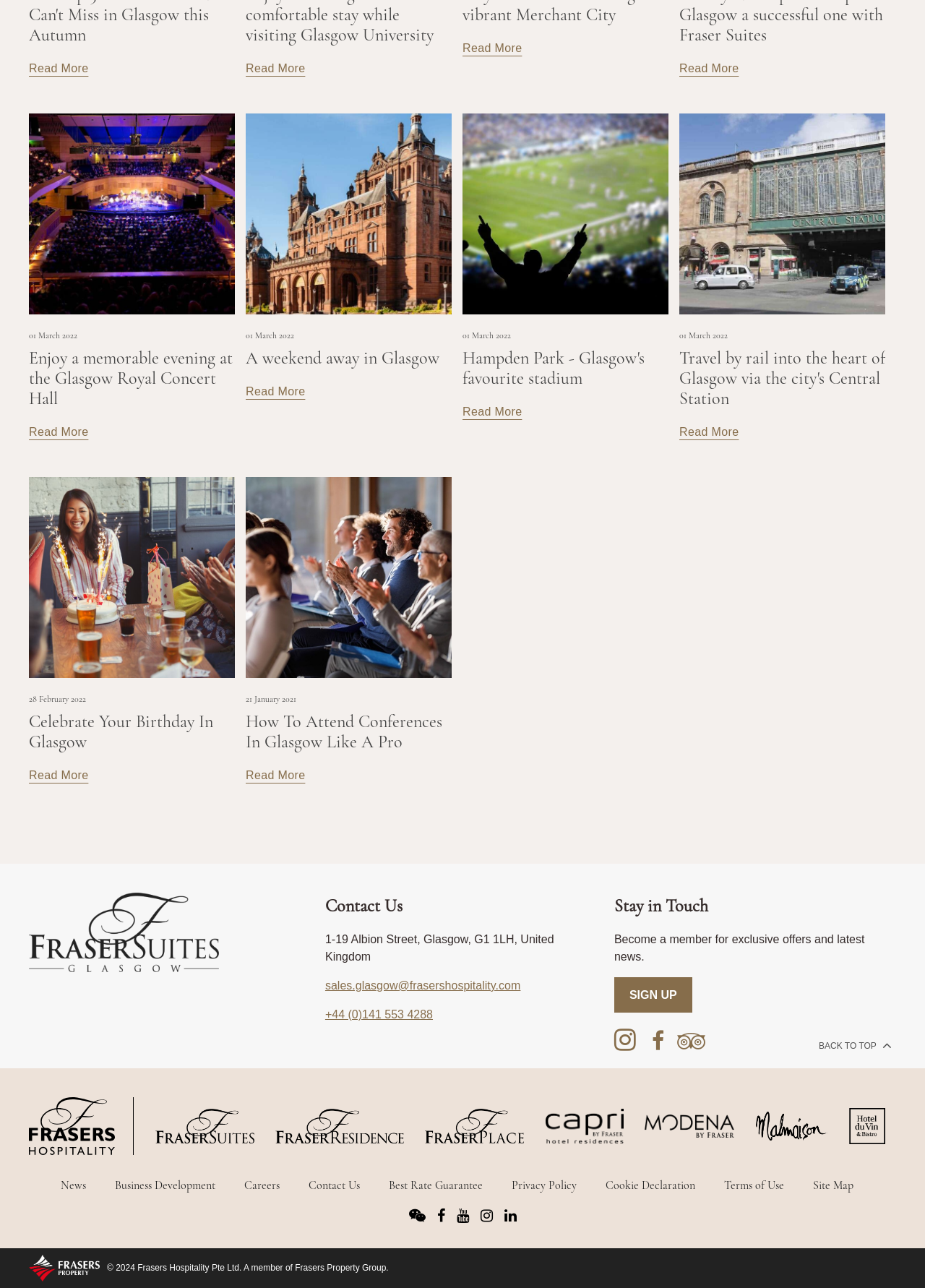Using the element description provided, determine the bounding box coordinates in the format (top-left x, top-left y, bottom-right x, bottom-right y). Ensure that all values are floating point numbers between 0 and 1. Element description: View listings

None